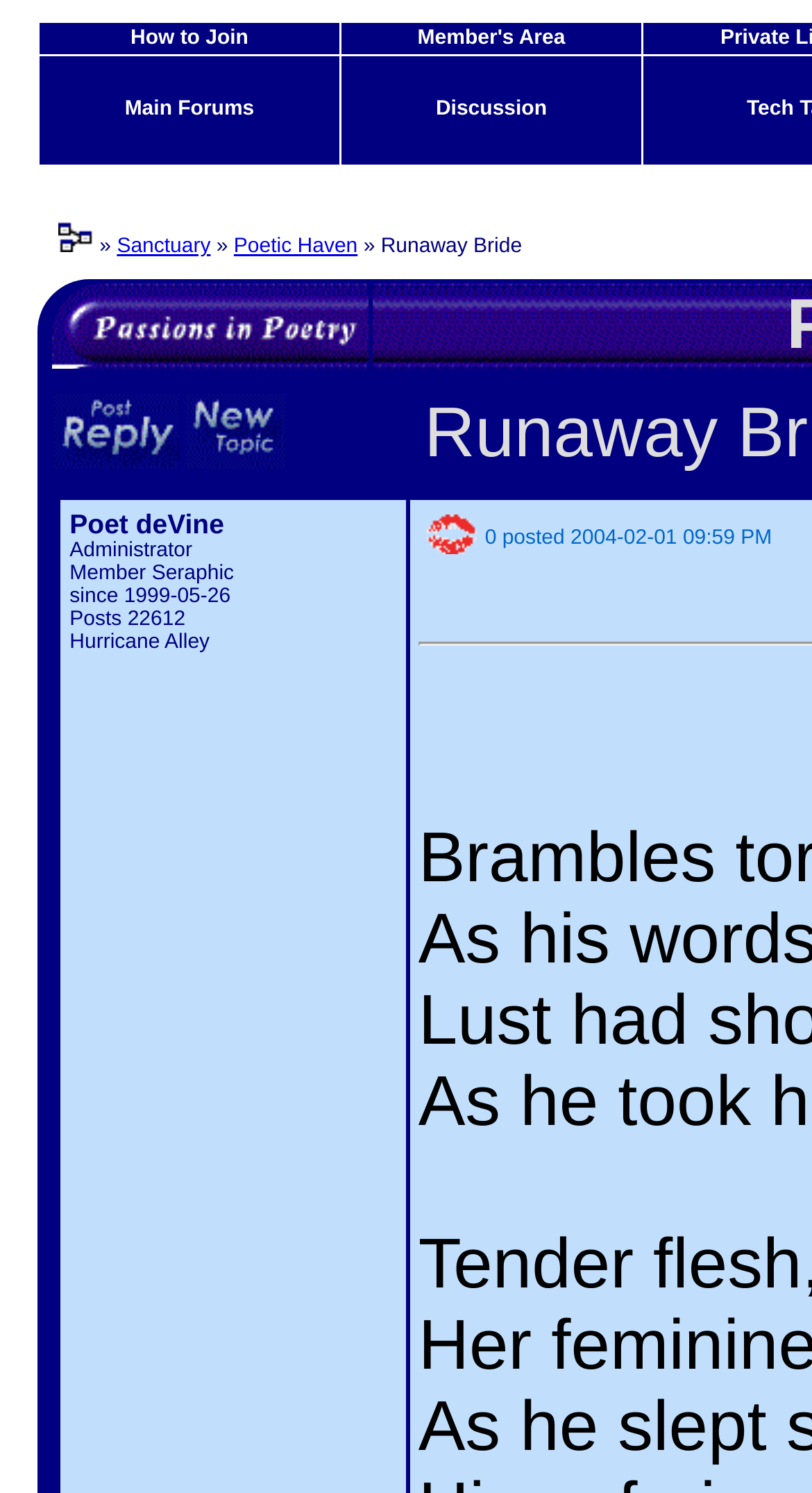What is the name of the website's slogan or tagline?
Using the information from the image, give a concise answer in one word or a short phrase.

since 1999-05-26